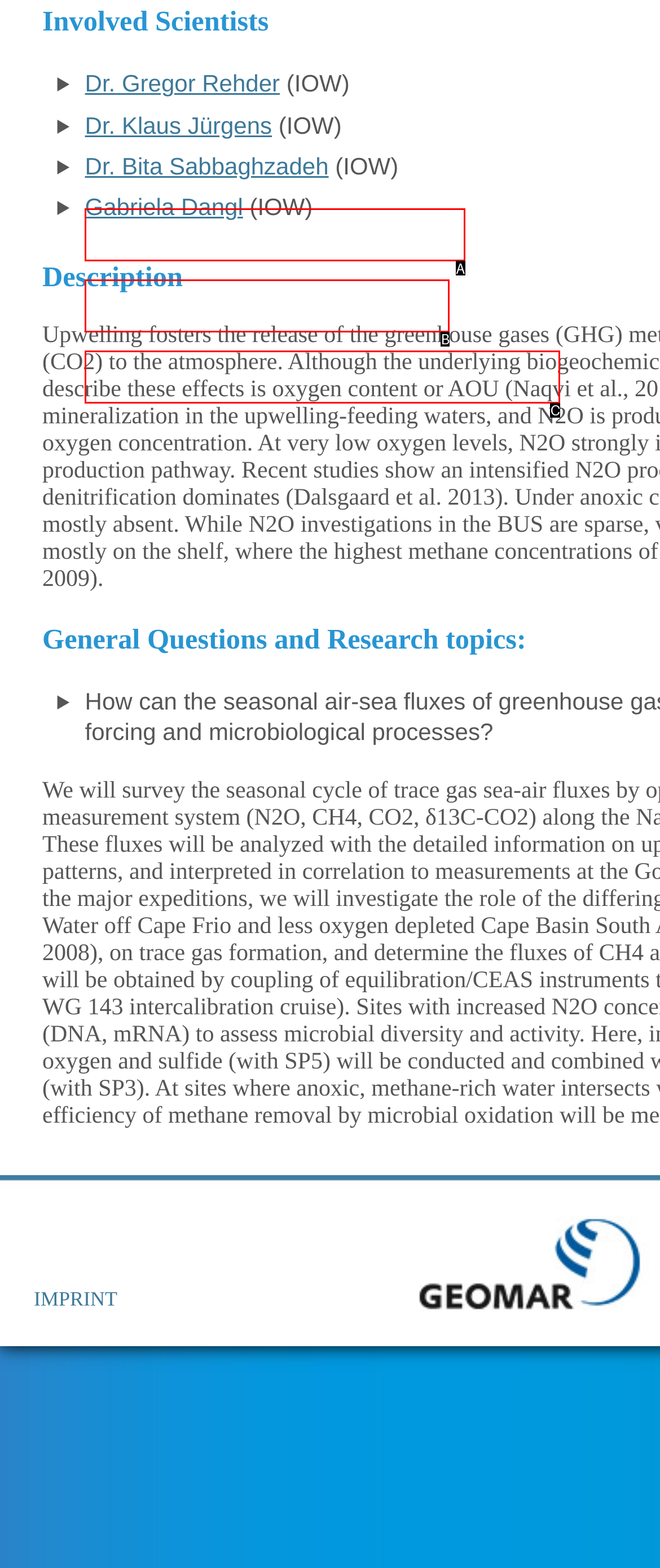Based on the given description: Dr. Bita Sabbaghzadeh, determine which HTML element is the best match. Respond with the letter of the chosen option.

C